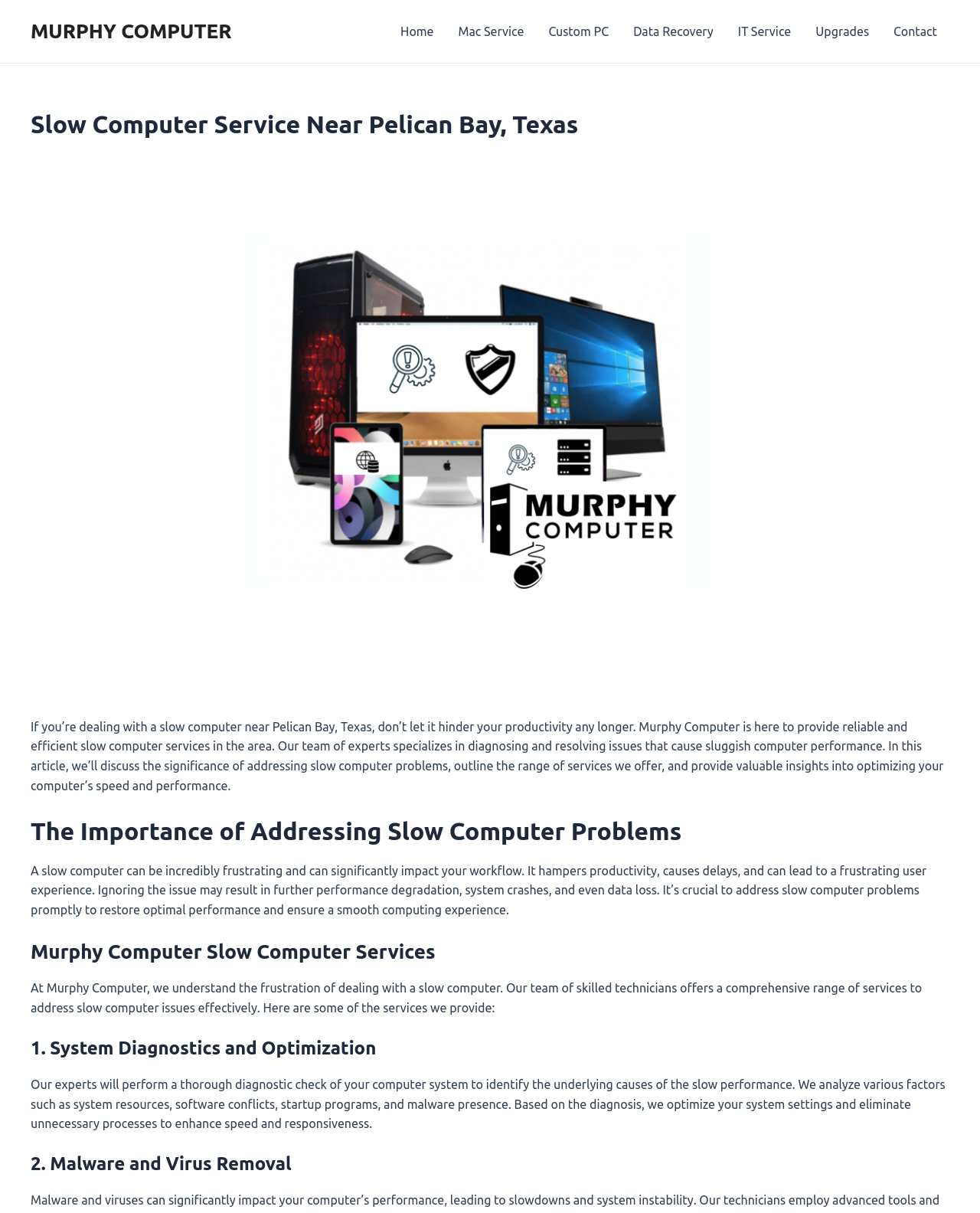Give a one-word or short-phrase answer to the following question: 
What is the first service provided by Murphy Computer?

System Diagnostics and Optimization